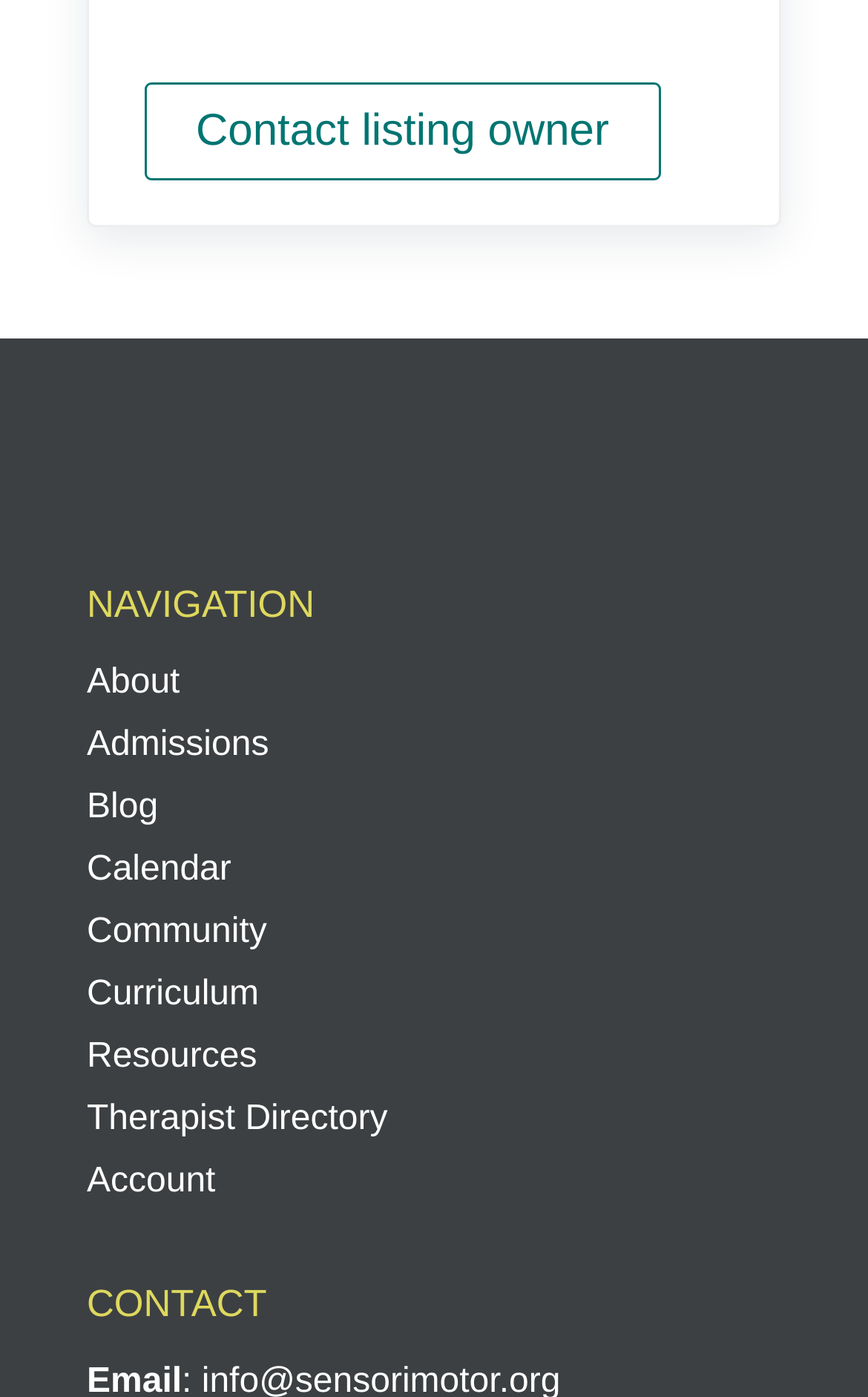Determine the bounding box coordinates of the clickable element necessary to fulfill the instruction: "Go to about page". Provide the coordinates as four float numbers within the 0 to 1 range, i.e., [left, top, right, bottom].

[0.1, 0.467, 0.9, 0.525]